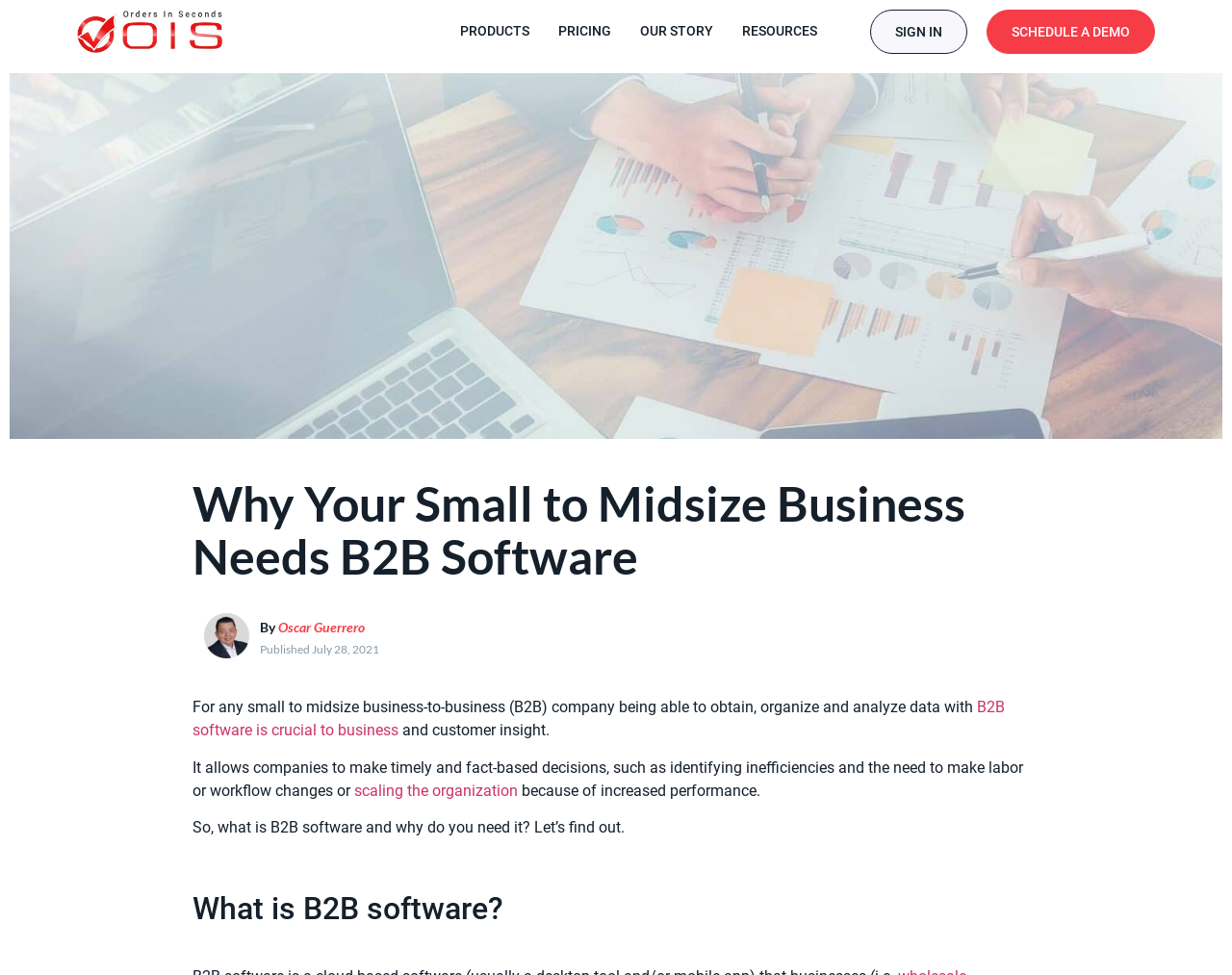Find and specify the bounding box coordinates that correspond to the clickable region for the instruction: "Go to PRODUCTS".

[0.362, 0.01, 0.441, 0.053]